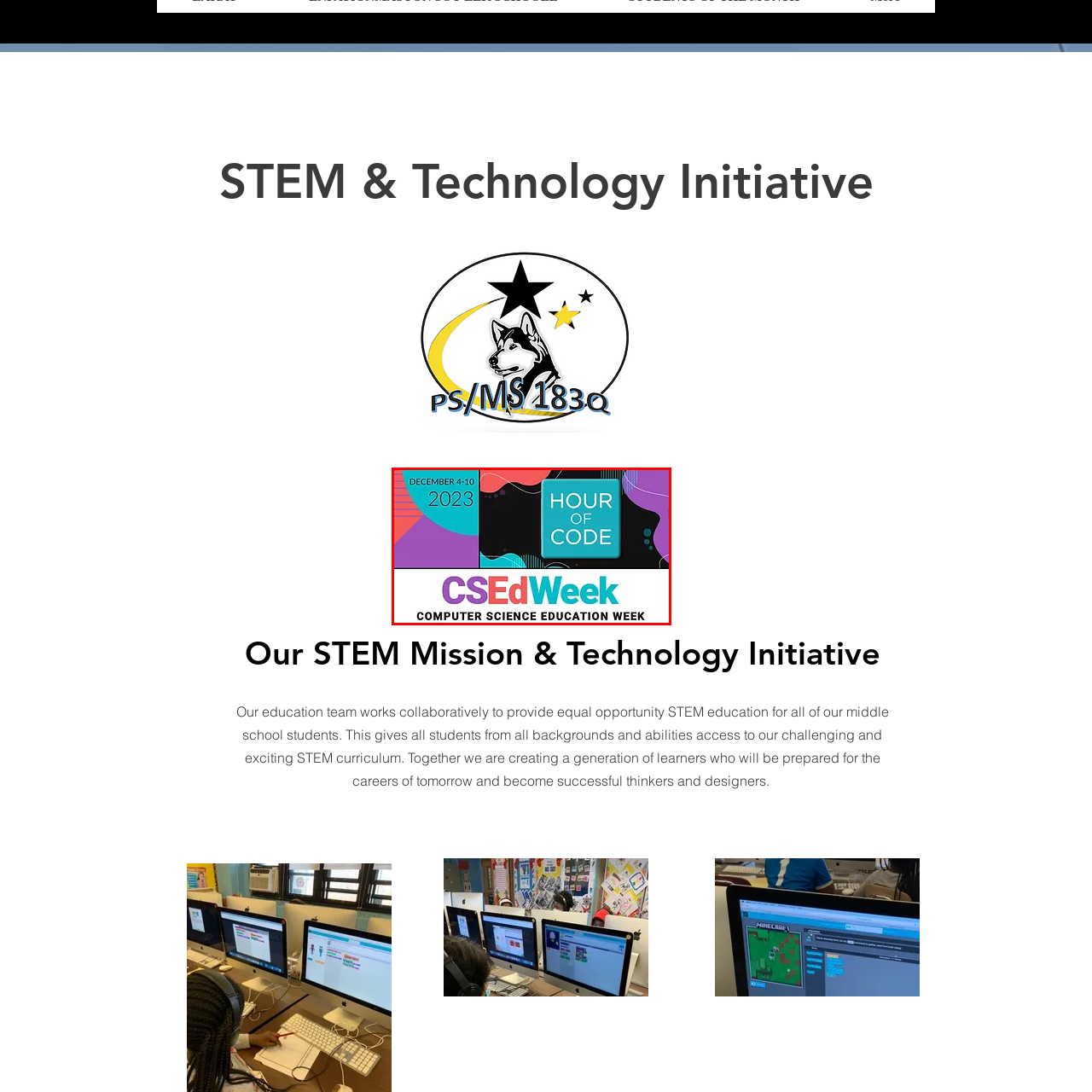View the image inside the red box and answer the question briefly with a word or phrase:
What is the color of the 'CSEdWeek' text?

turquoise